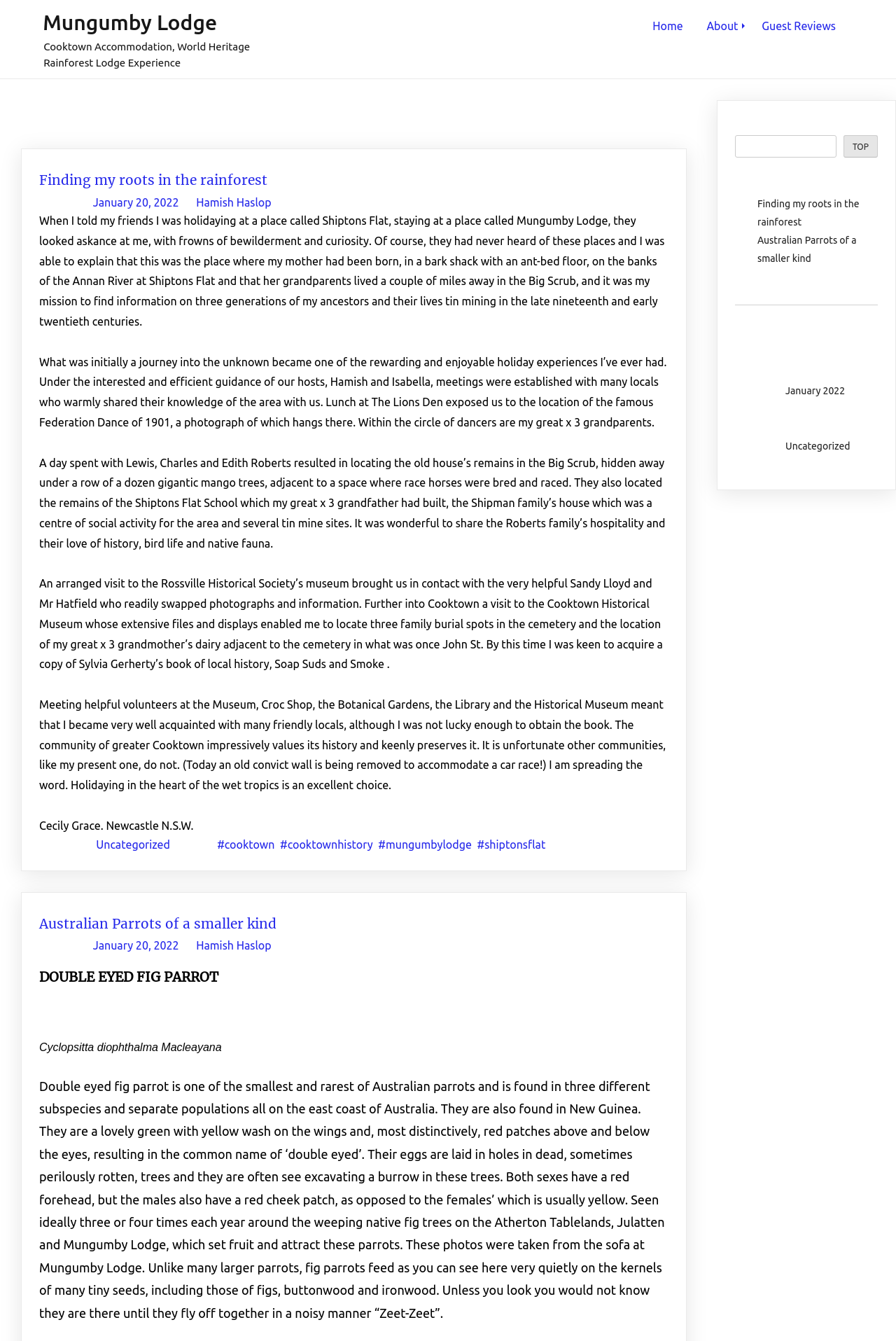Please locate the bounding box coordinates of the region I need to click to follow this instruction: "Click on the 'Home' link".

[0.717, 0.008, 0.774, 0.031]